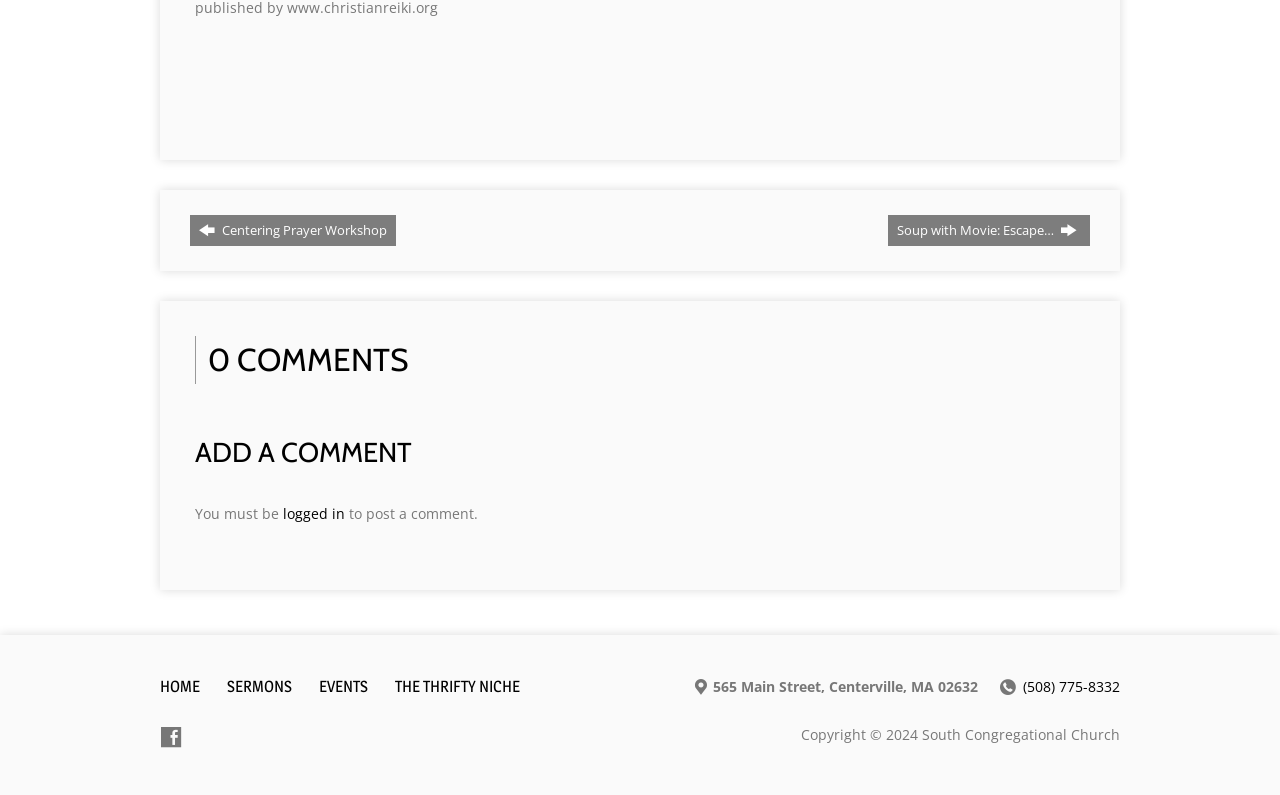What is the event mentioned above the comments section?
Provide a concise answer using a single word or phrase based on the image.

Soup with Movie: Escape